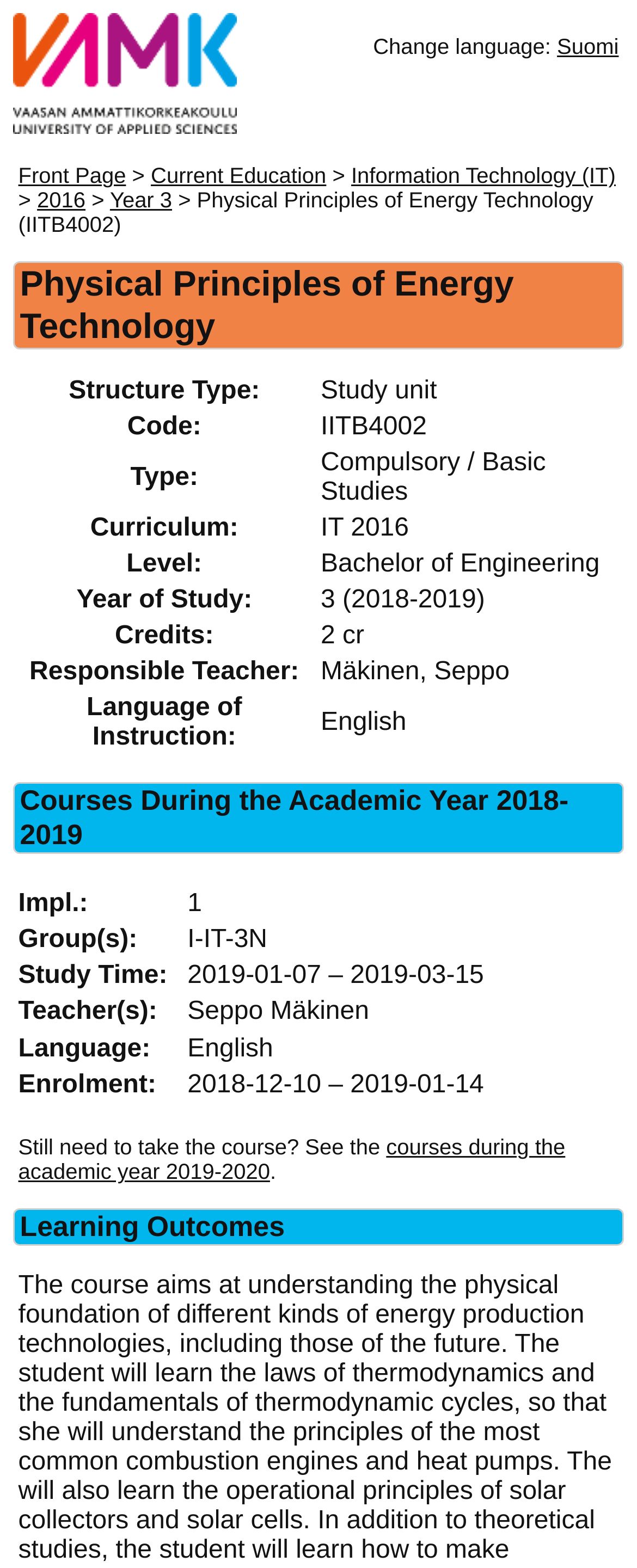Can you find and provide the main heading text of this webpage?

Physical Principles of Energy Technology